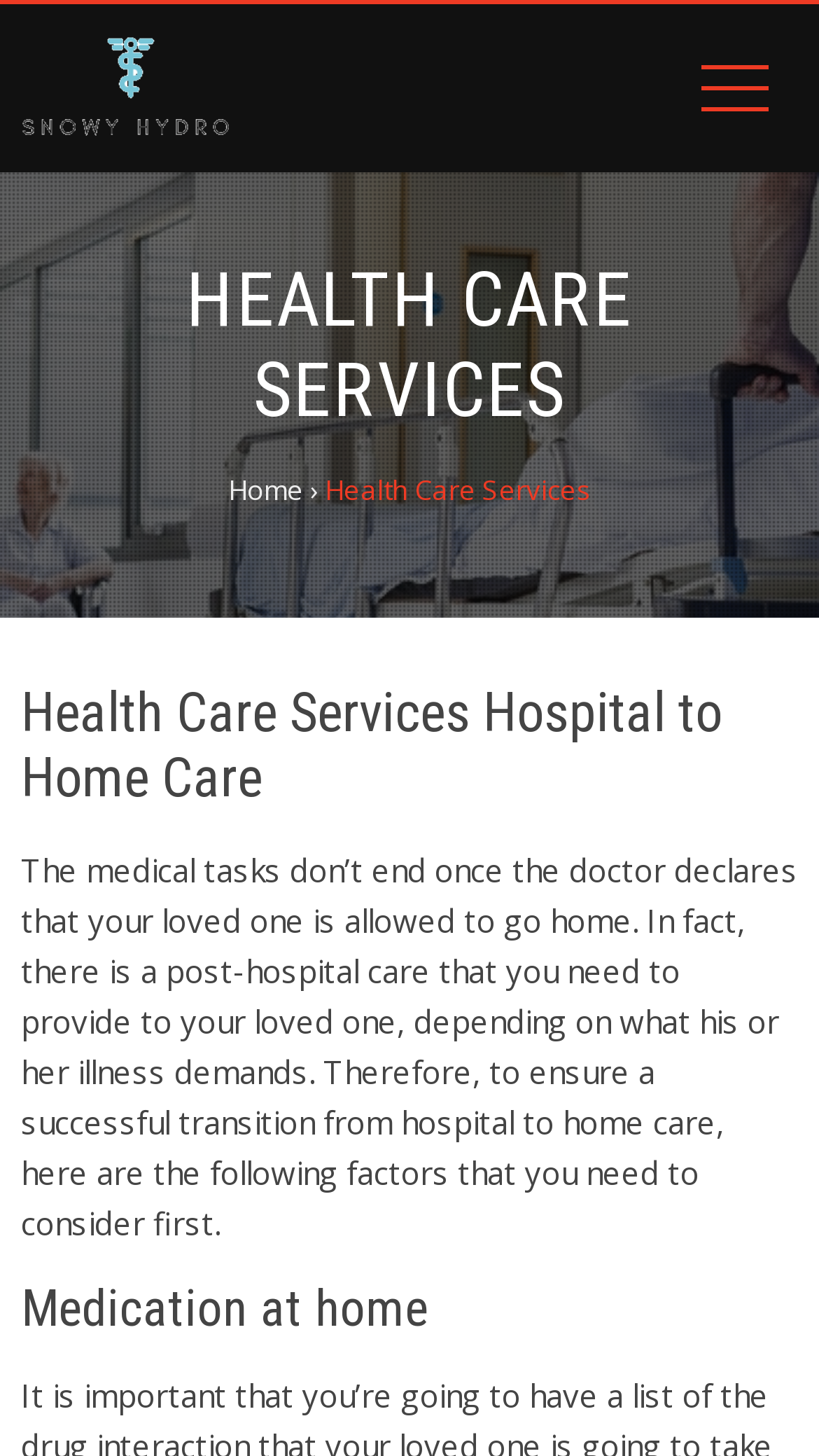What is the purpose of the webpage?
Please give a detailed and thorough answer to the question, covering all relevant points.

I inferred the purpose of the webpage by looking at the content and structure of the page. The page has headings and paragraphs that discuss health care services, specifically the transition from hospital to home care, which suggests that the purpose of the page is to provide information on this topic.